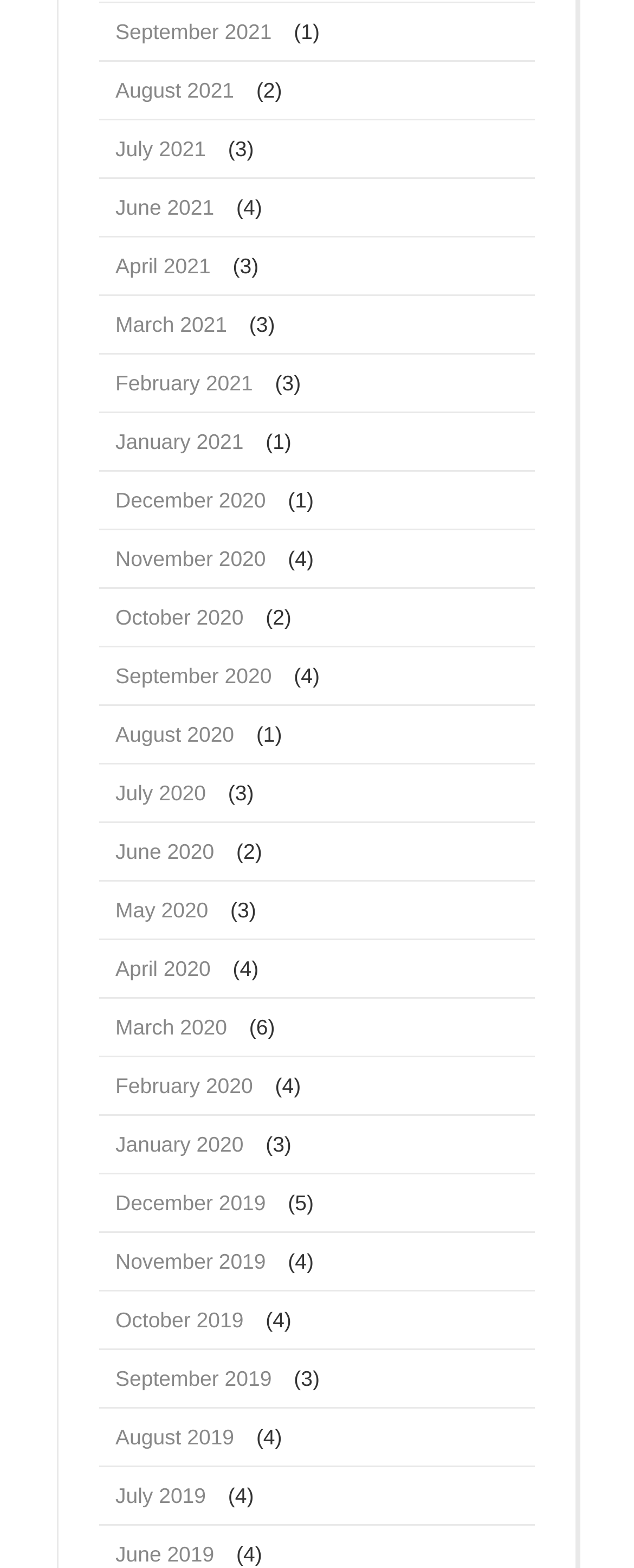Determine the bounding box for the UI element described here: "September 2021".

[0.156, 0.002, 0.454, 0.038]